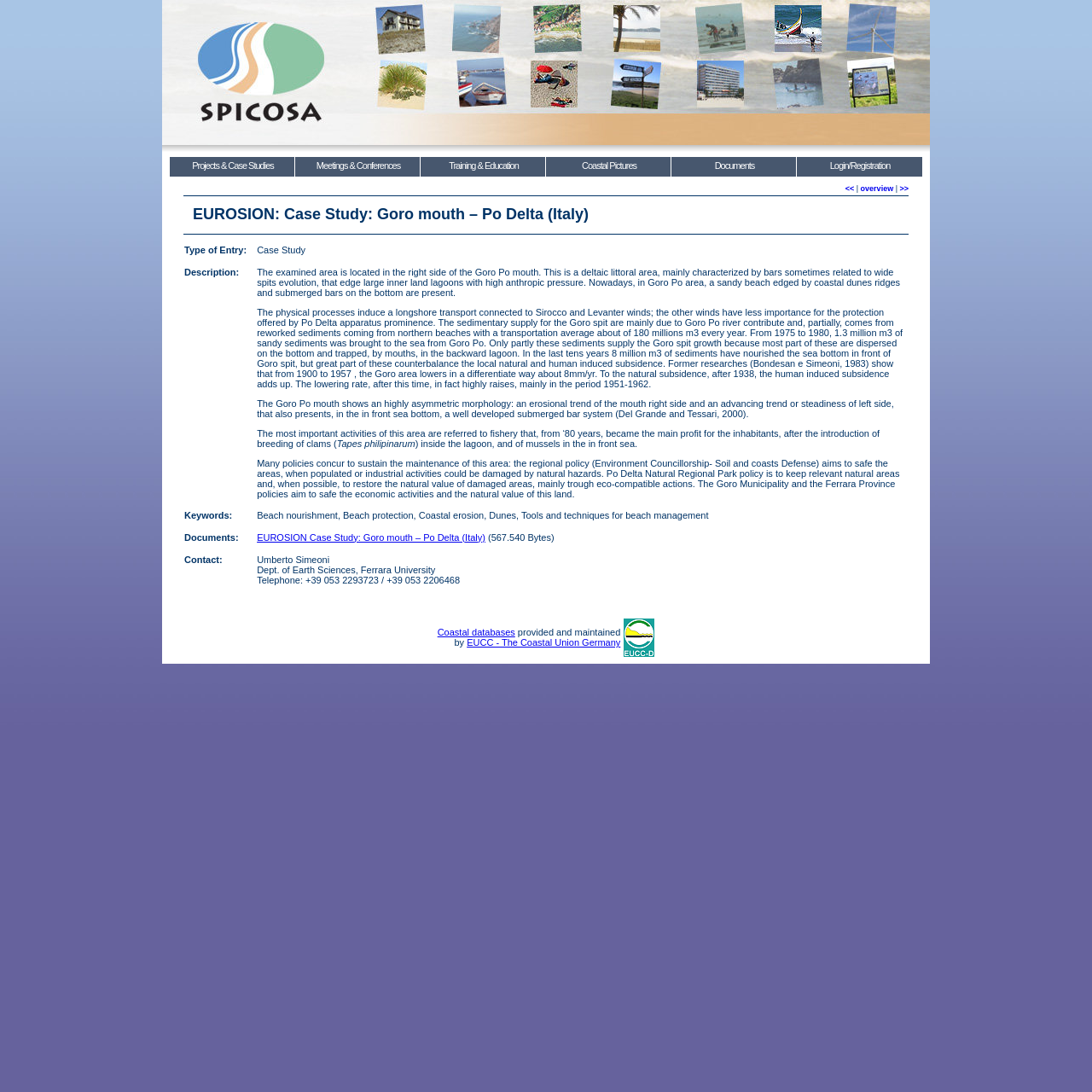Give a concise answer using only one word or phrase for this question:
What is the purpose of the regional policy?

To safe the areas